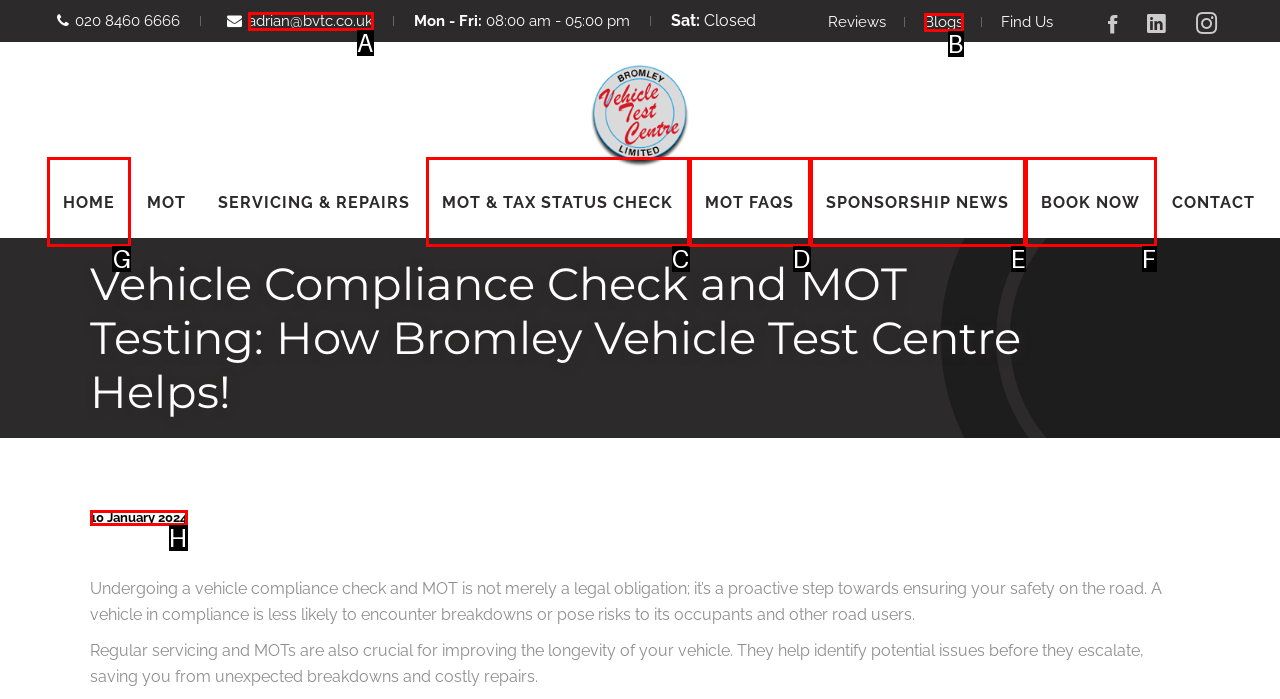Based on the task: Click on the 'Get Deal' link, which UI element should be clicked? Answer with the letter that corresponds to the correct option from the choices given.

None